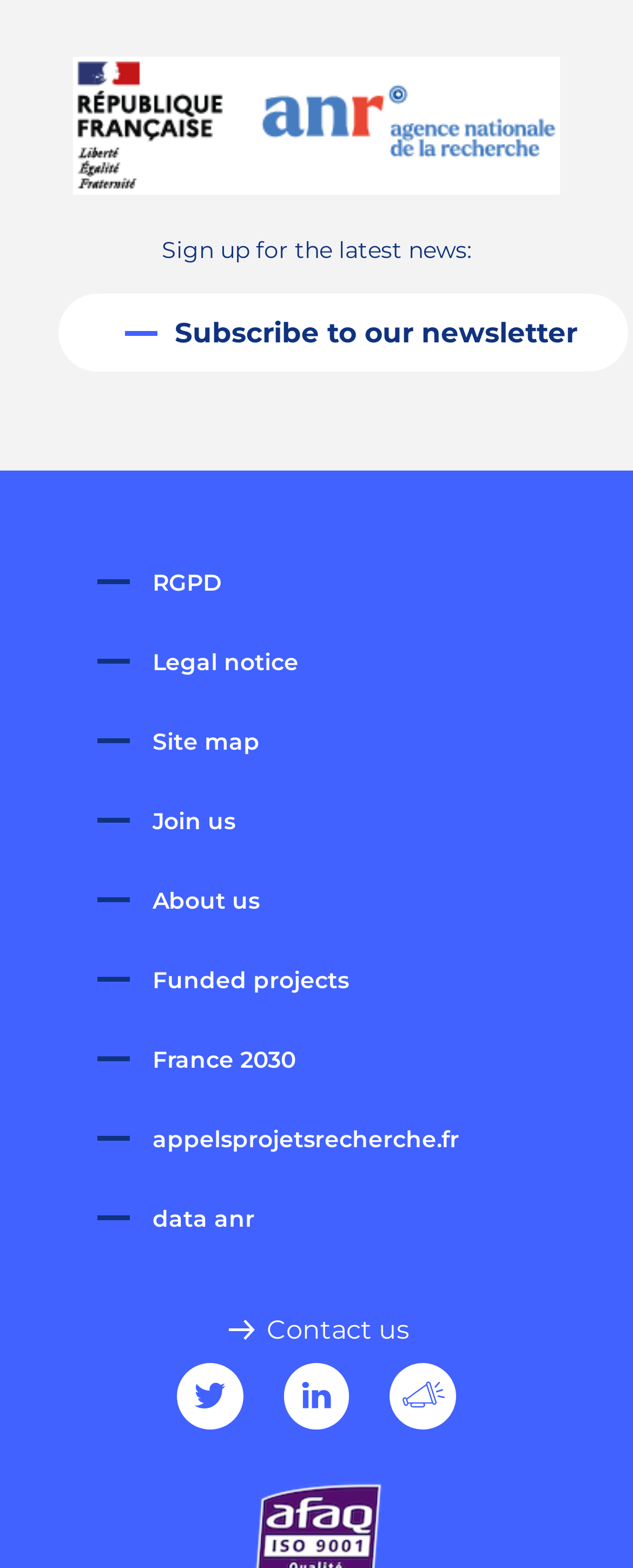Answer the following query concisely with a single word or phrase:
How many links are there in the footer?

14